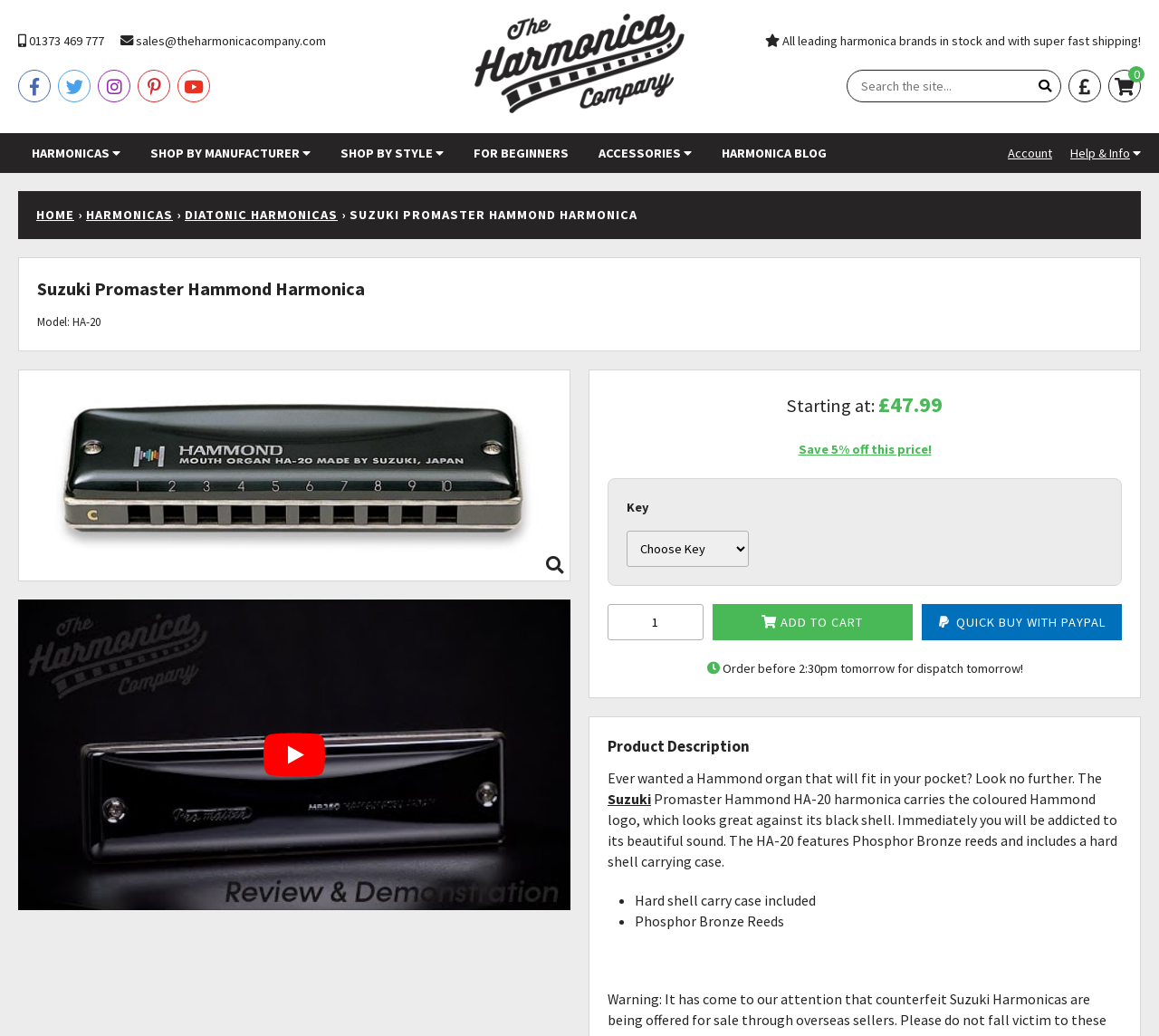Identify the bounding box coordinates for the UI element mentioned here: "title="Suzuki Promaster Hammond Harmonica"". Provide the coordinates as four float values between 0 and 1, i.e., [left, top, right, bottom].

[0.016, 0.542, 0.491, 0.558]